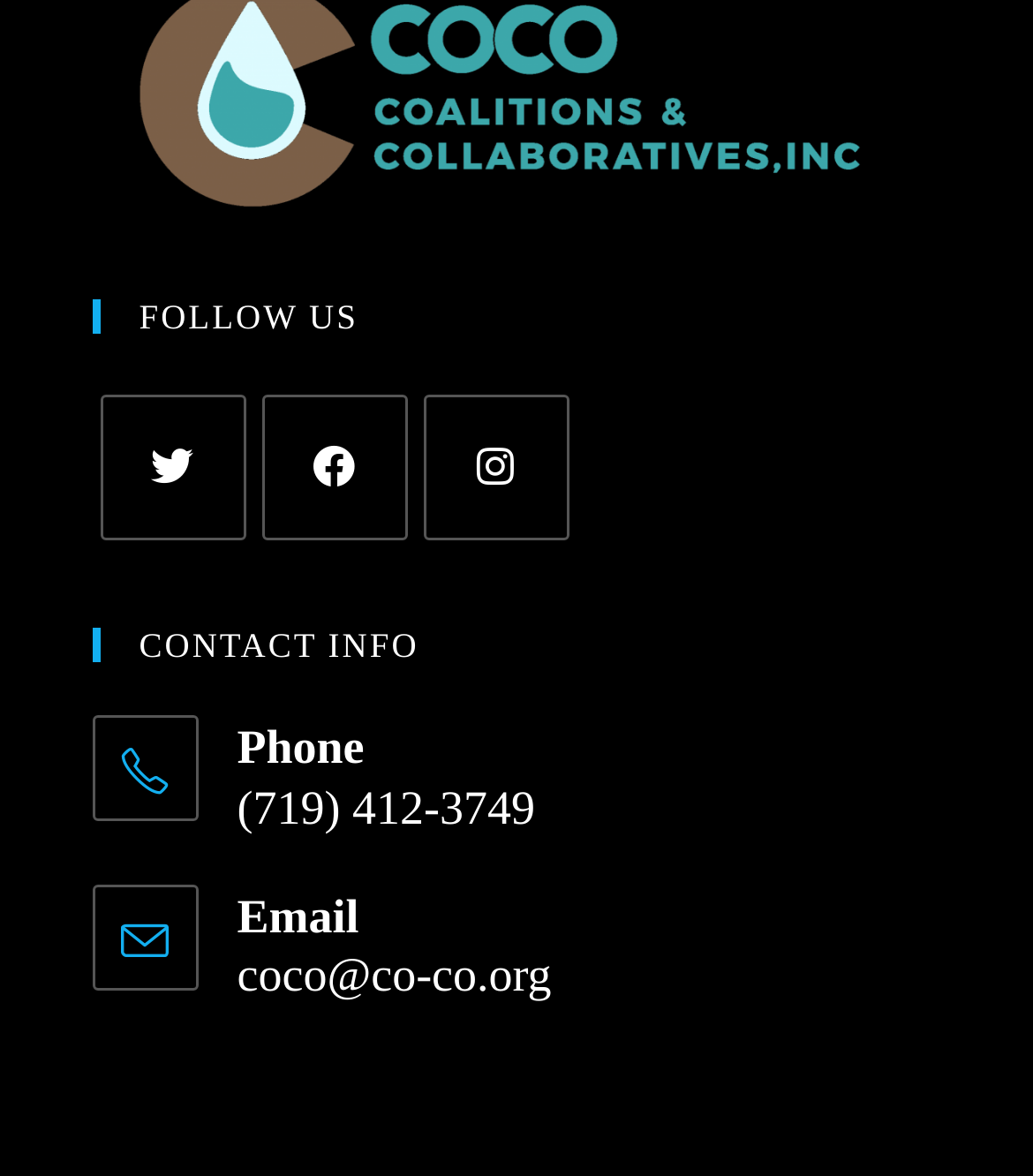Provide the bounding box coordinates for the UI element that is described by this text: "coco@co-co.org". The coordinates should be in the form of four float numbers between 0 and 1: [left, top, right, bottom].

[0.229, 0.806, 0.534, 0.851]